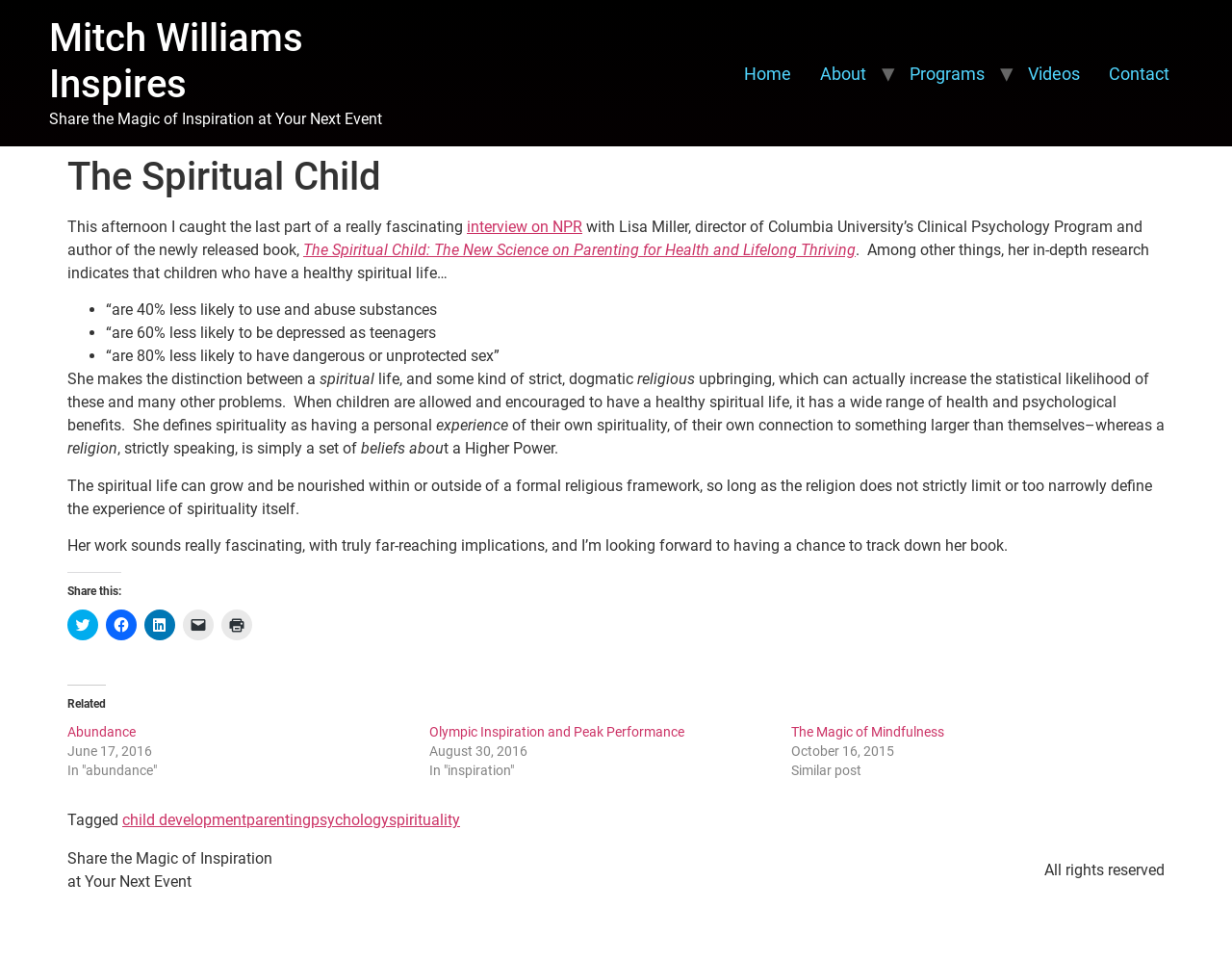Pinpoint the bounding box coordinates for the area that should be clicked to perform the following instruction: "Learn about debt consolidation".

None